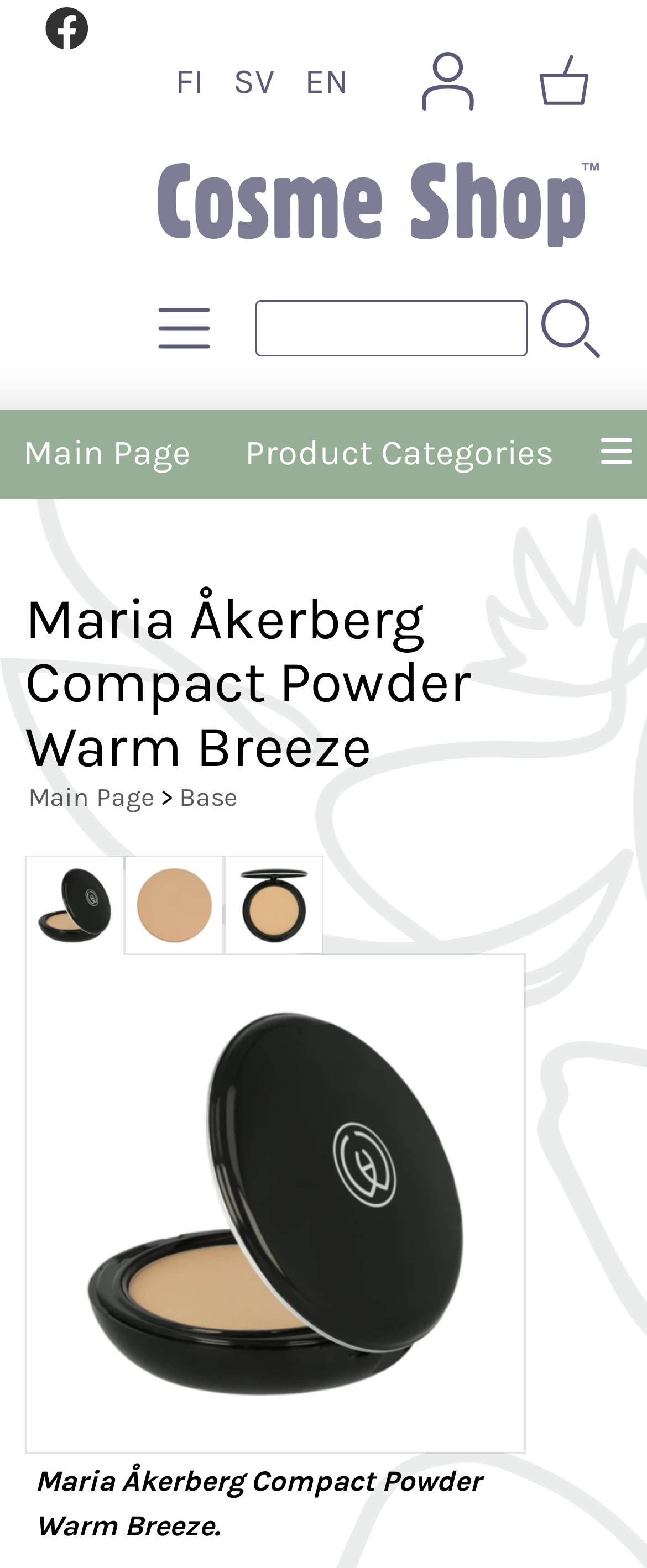Locate the bounding box coordinates of the clickable part needed for the task: "View shopping cart".

[0.826, 0.026, 0.918, 0.077]